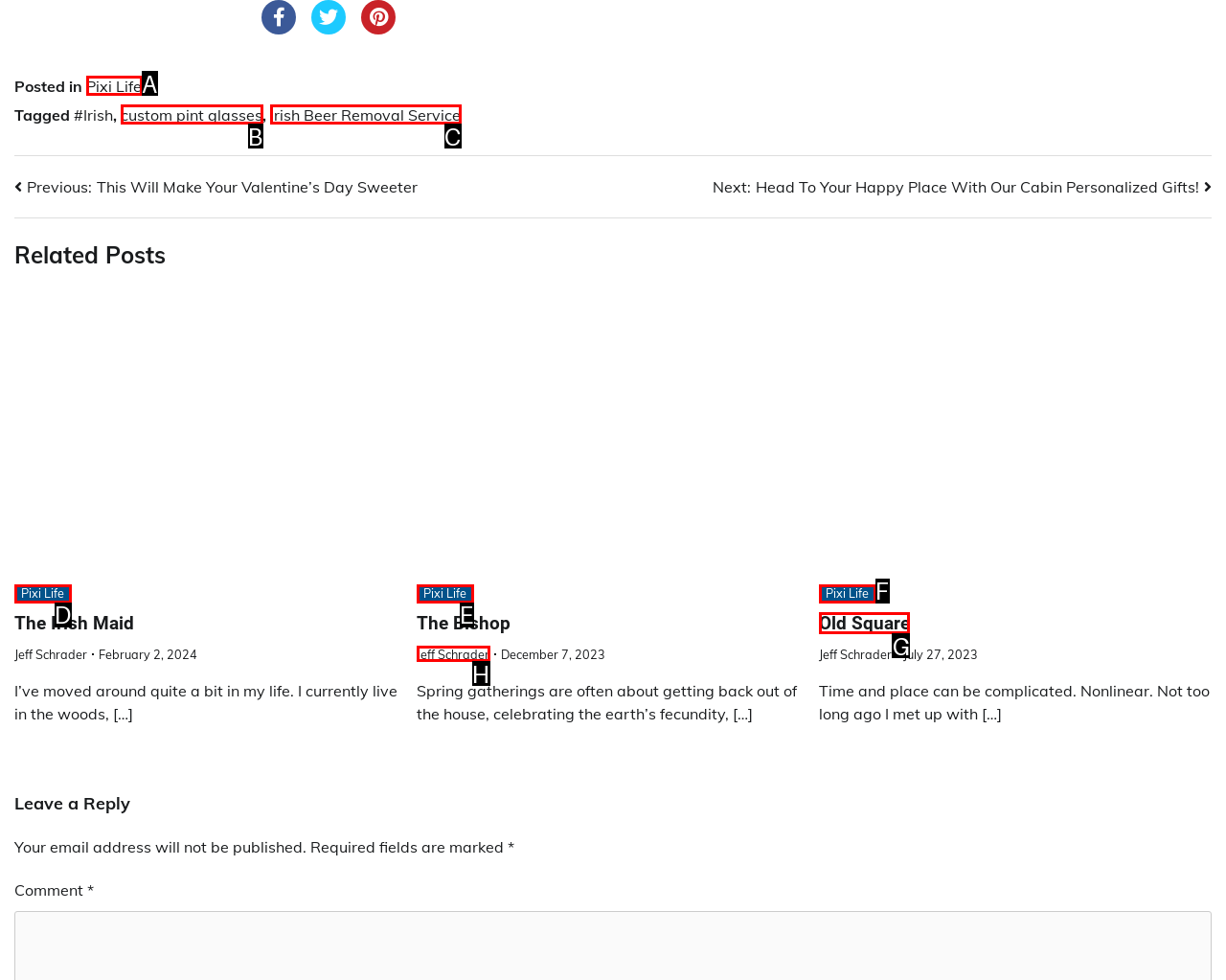Choose the UI element to click on to achieve this task: Click on the 'Old Square' link. Reply with the letter representing the selected element.

G